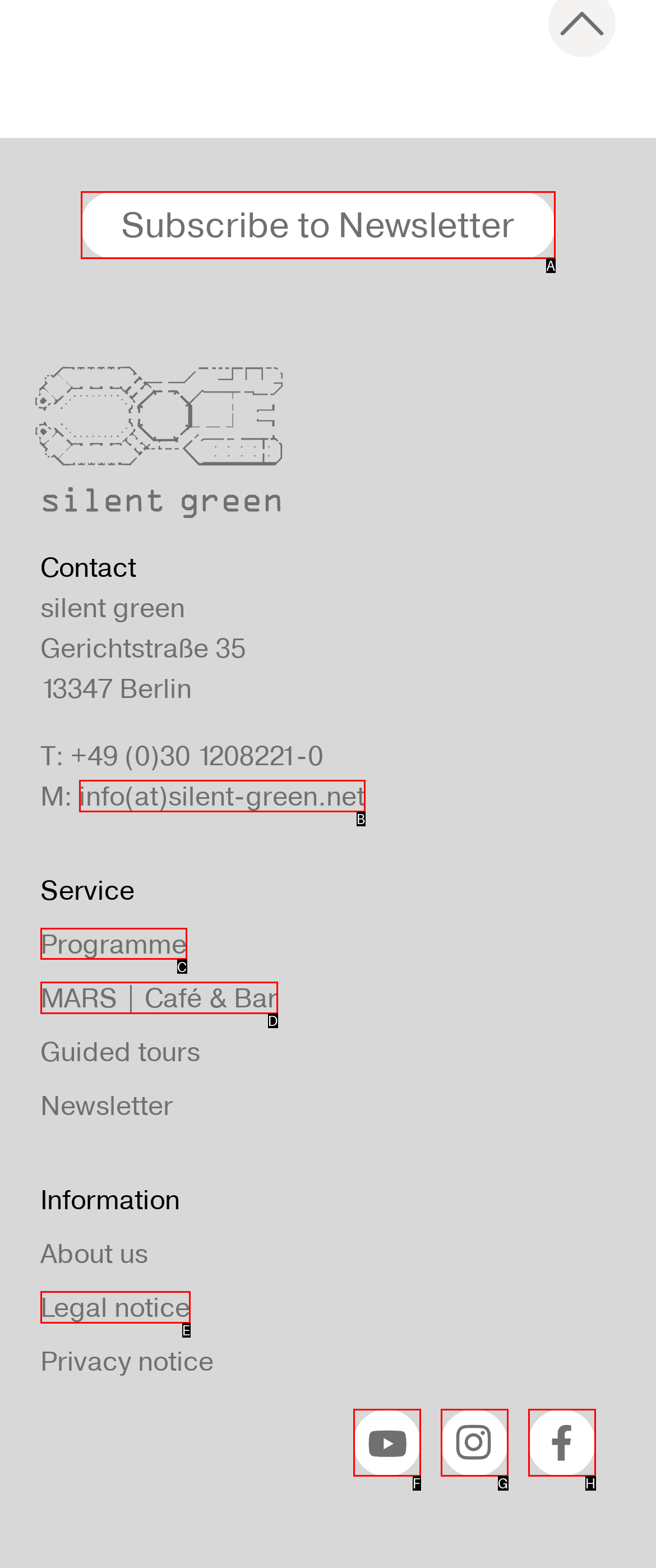To perform the task "View Programme", which UI element's letter should you select? Provide the letter directly.

C